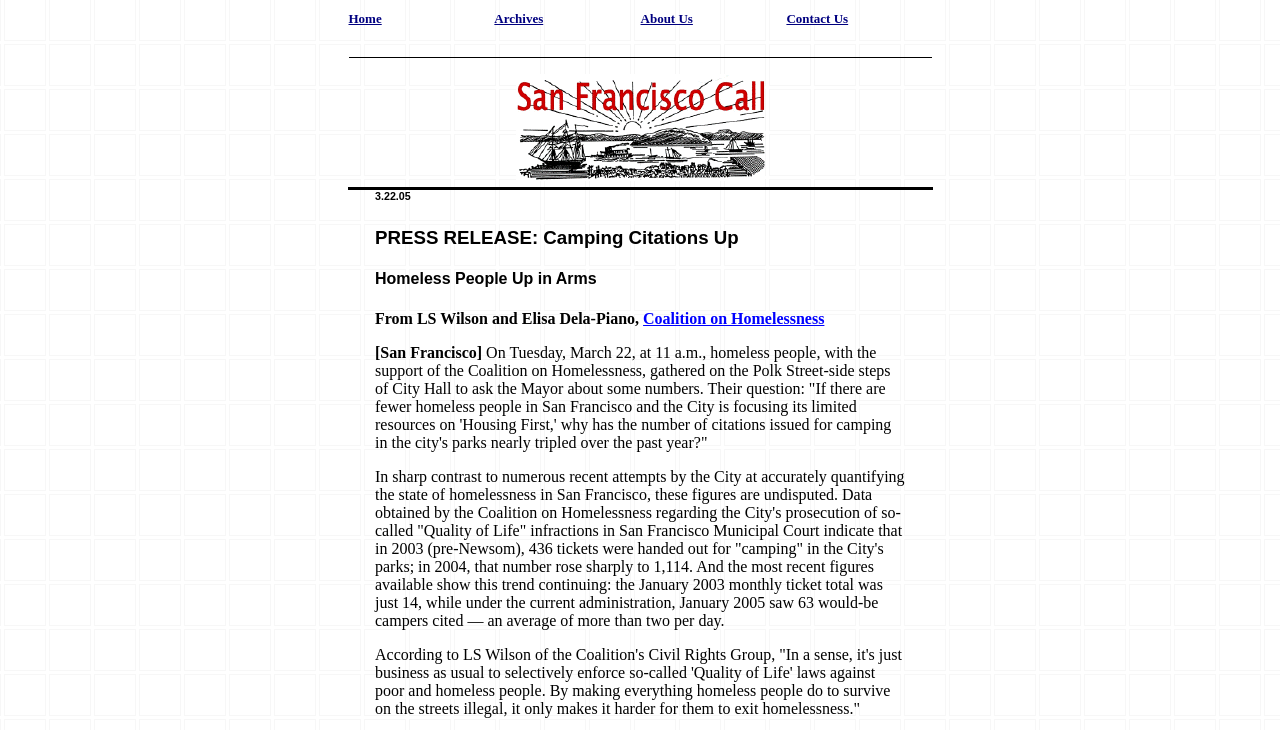What is the name of the person quoted in the article?
Please look at the screenshot and answer using one word or phrase.

LS Wilson